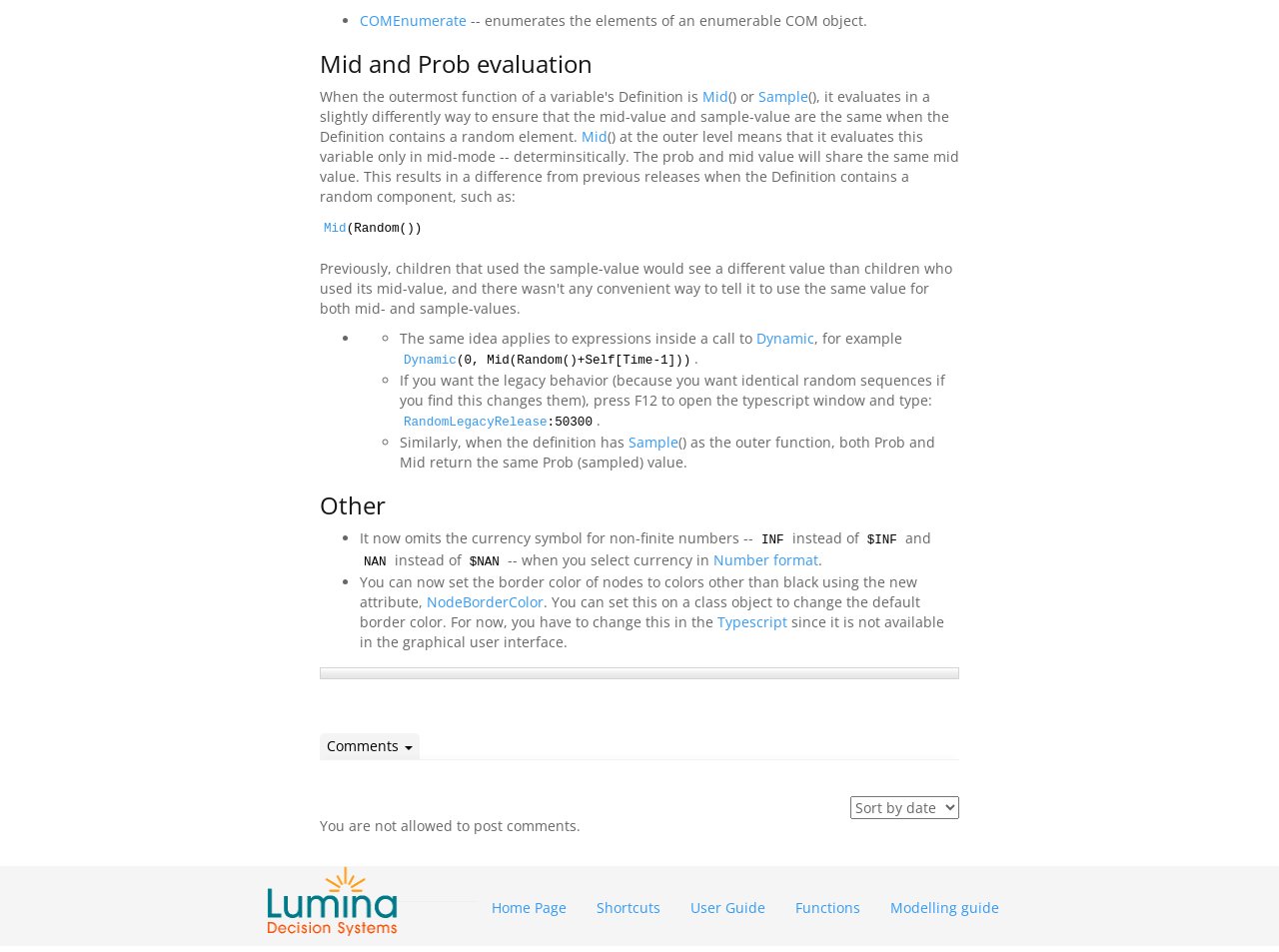Can you identify the bounding box coordinates of the clickable region needed to carry out this instruction: 'Open Dynamic link'? The coordinates should be four float numbers within the range of 0 to 1, stated as [left, top, right, bottom].

[0.591, 0.345, 0.637, 0.365]